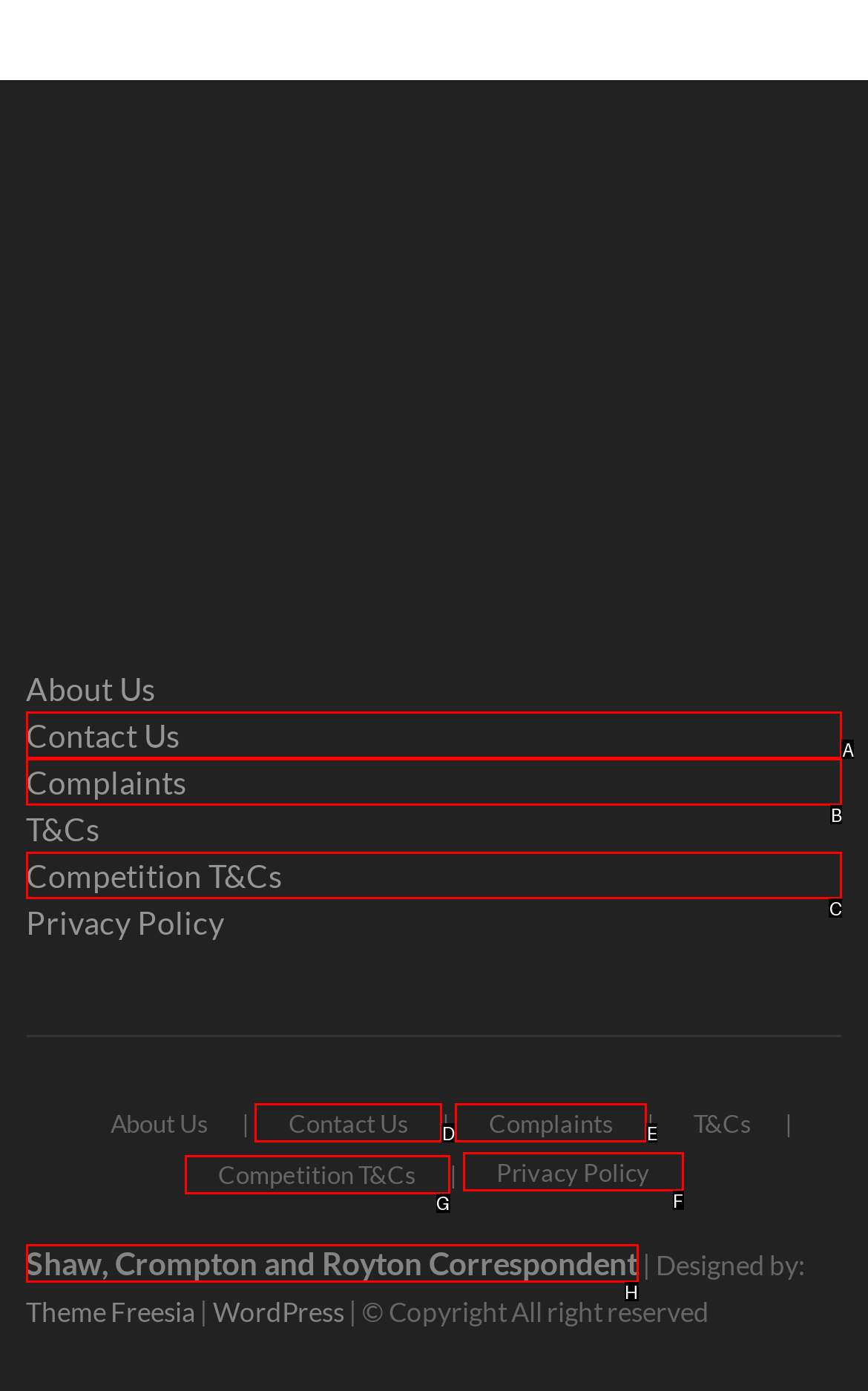Identify the HTML element that corresponds to the description: Complaints Provide the letter of the correct option directly.

B